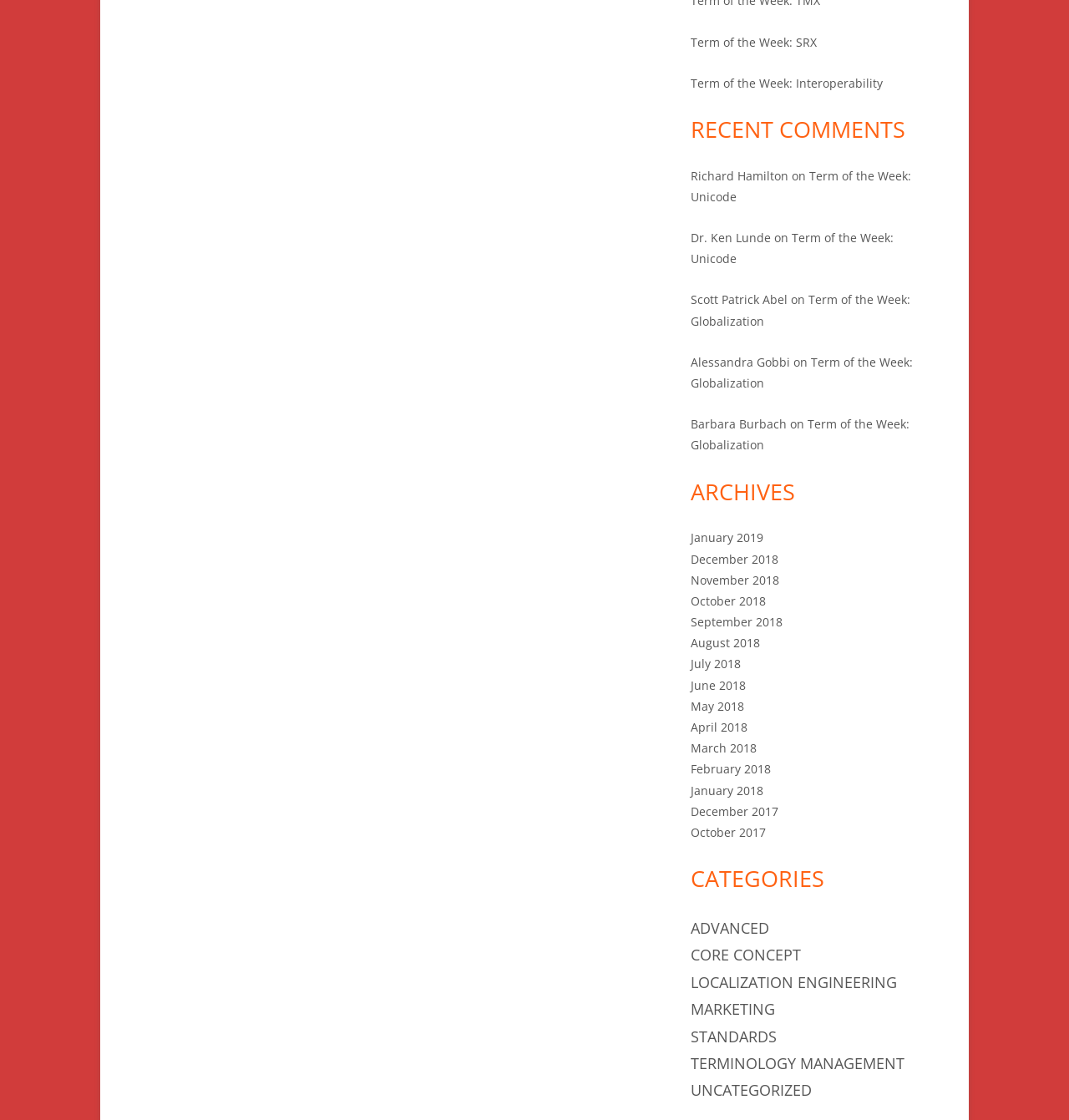Indicate the bounding box coordinates of the element that needs to be clicked to satisfy the following instruction: "View Term of the Week: SRX". The coordinates should be four float numbers between 0 and 1, i.e., [left, top, right, bottom].

[0.646, 0.03, 0.764, 0.044]